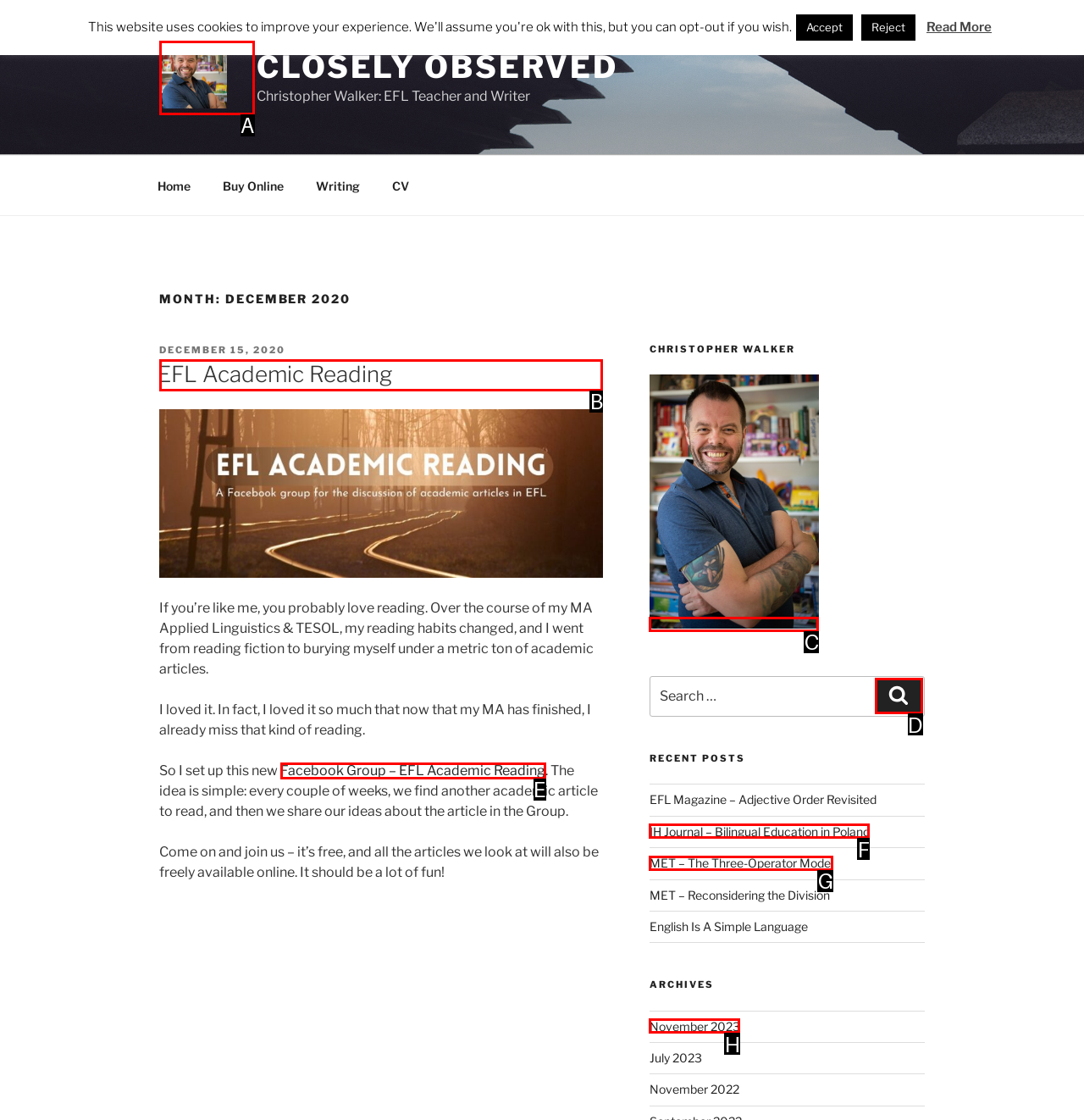Tell me which UI element to click to fulfill the given task: Read the article about 'EFL Academic Reading'. Respond with the letter of the correct option directly.

B